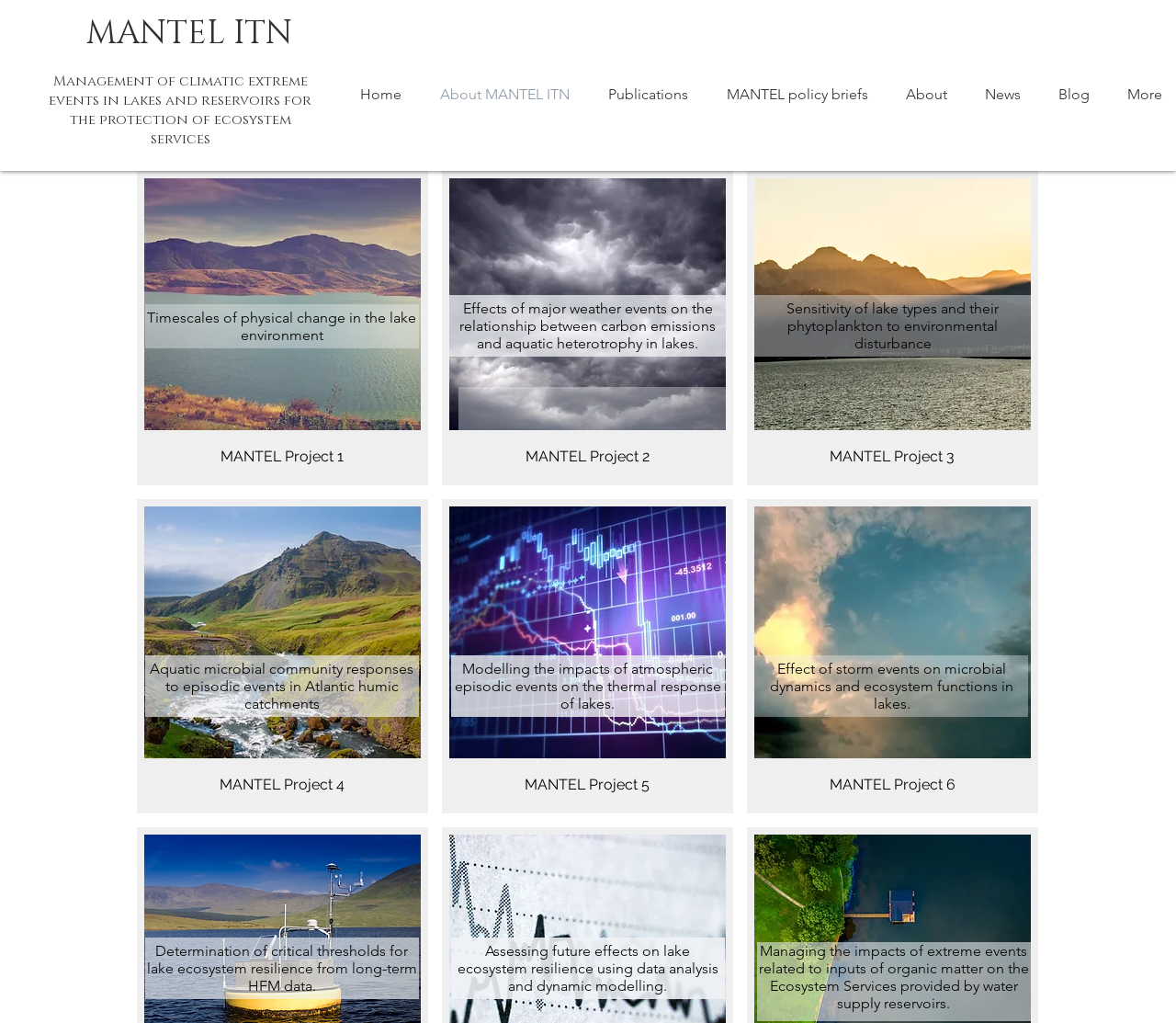Answer with a single word or phrase: 
What type of content is available on the 'Publications' page?

Research publications